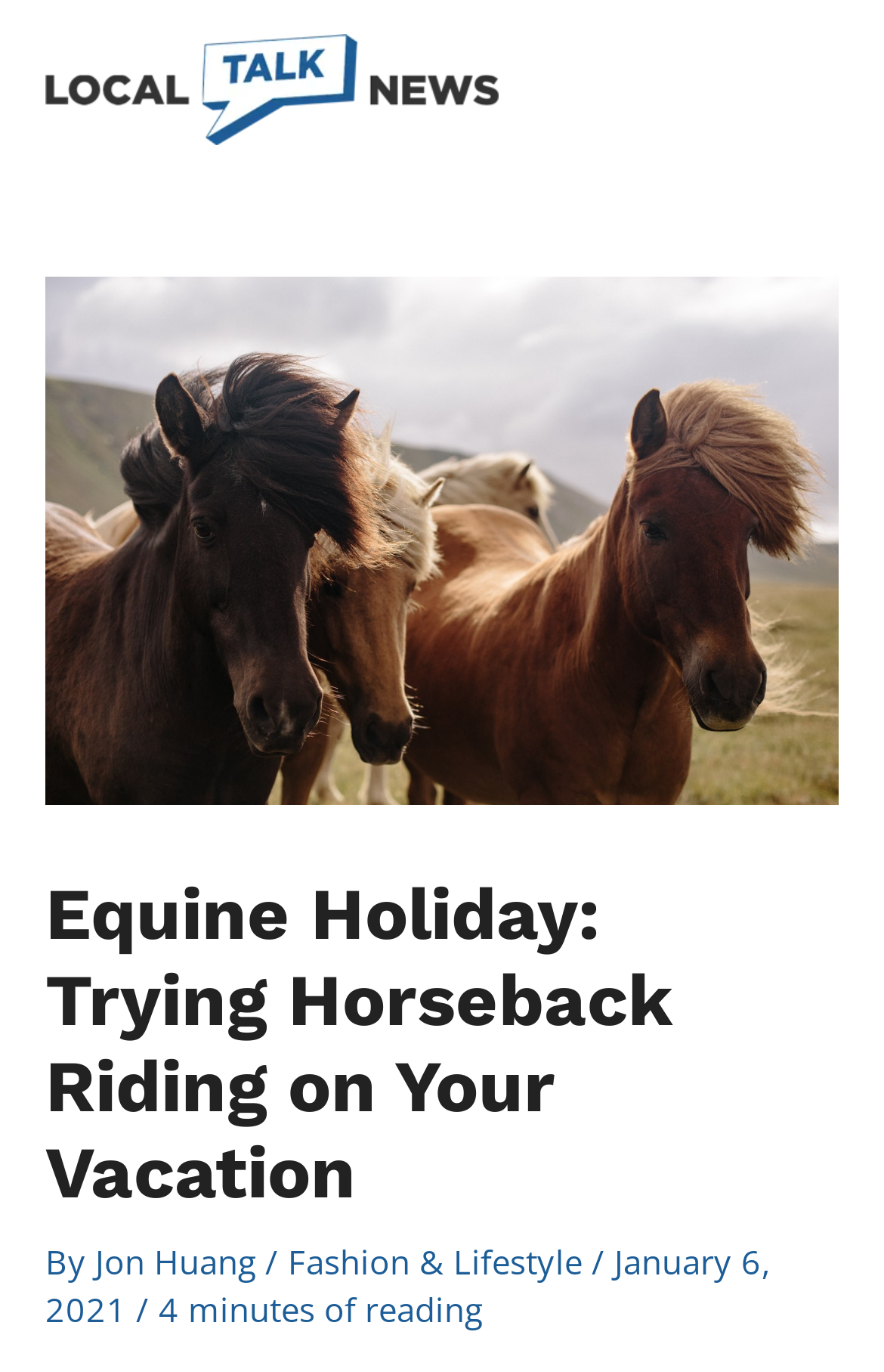Identify the bounding box of the UI component described as: "alt="Local Talk News"".

[0.051, 0.045, 0.564, 0.078]